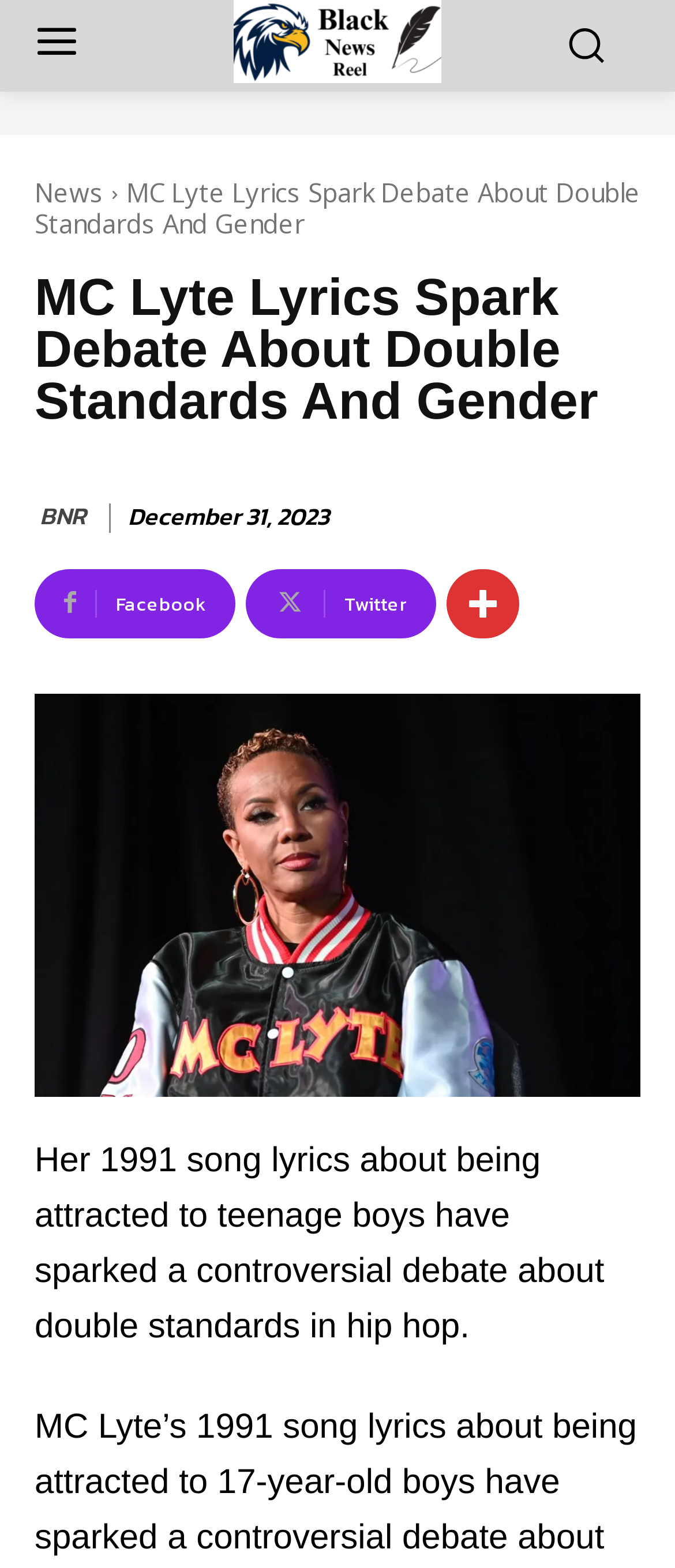Provide a single word or phrase answer to the question: 
What social media platforms are mentioned?

Facebook, Twitter